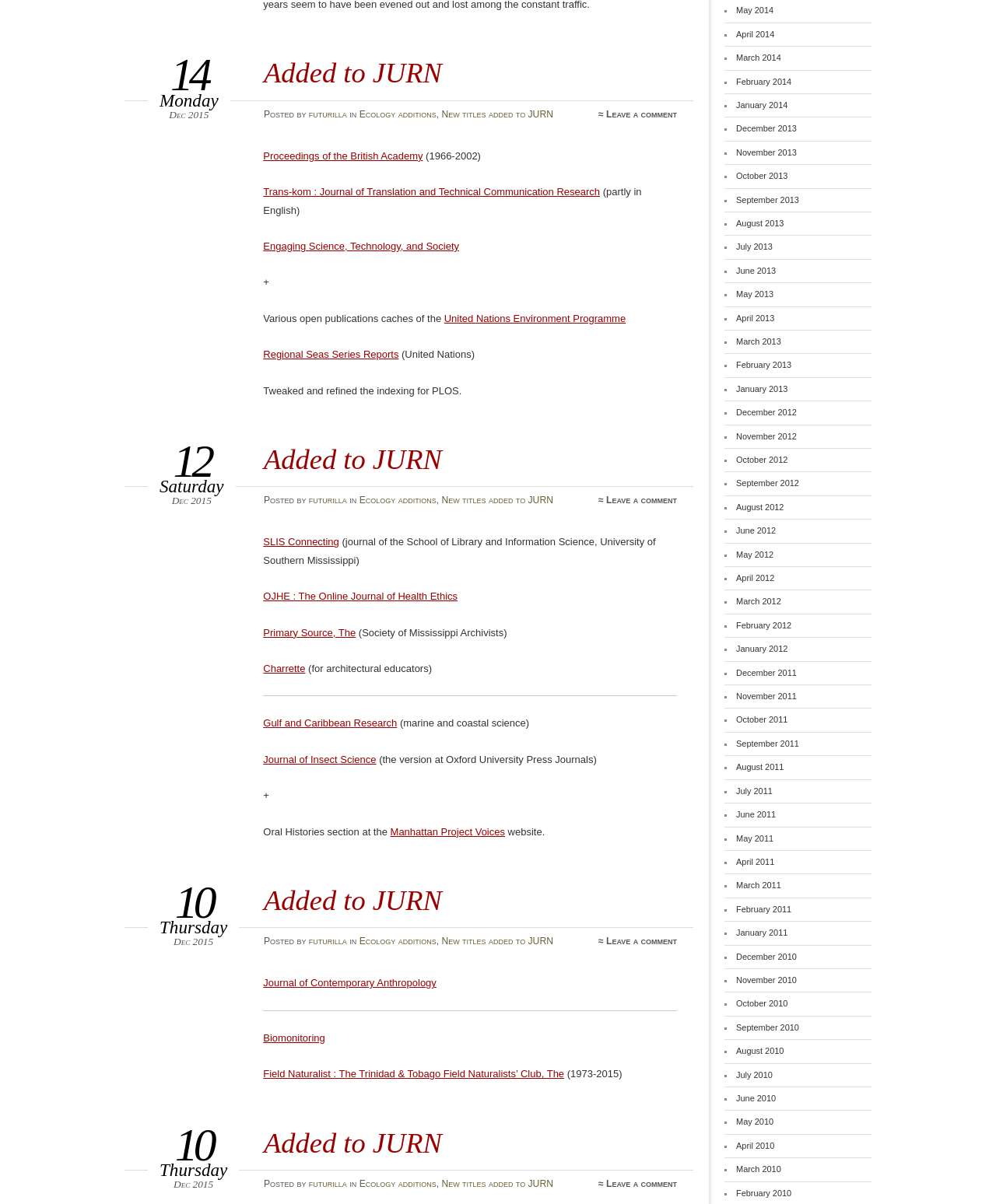Please identify the coordinates of the bounding box for the clickable region that will accomplish this instruction: "Explore 'Journal of Insect Science'".

[0.264, 0.626, 0.378, 0.636]